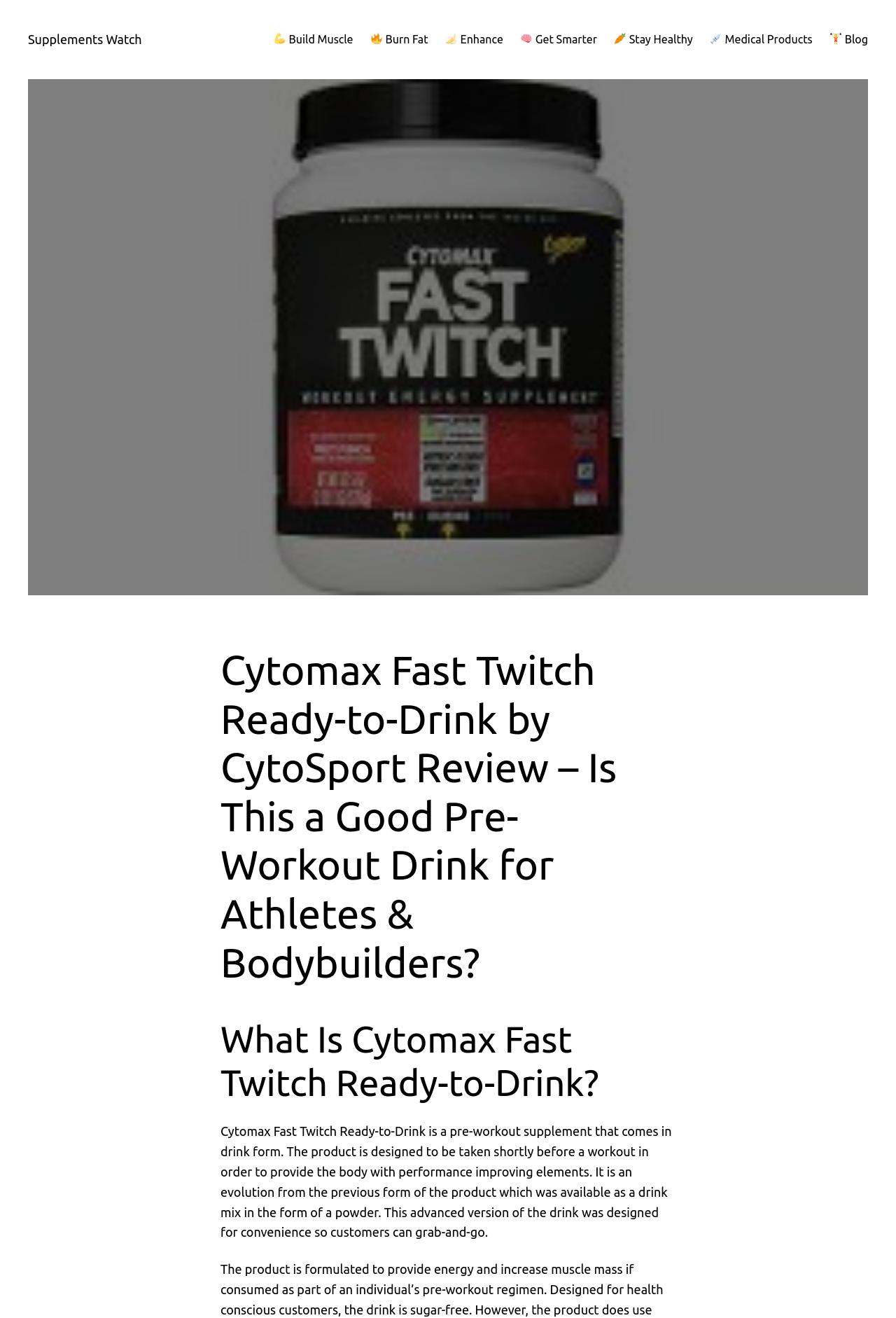Please identify the bounding box coordinates of the element on the webpage that should be clicked to follow this instruction: "Click Blog link". The bounding box coordinates should be given as four float numbers between 0 and 1, formatted as [left, top, right, bottom].

[0.926, 0.023, 0.969, 0.037]